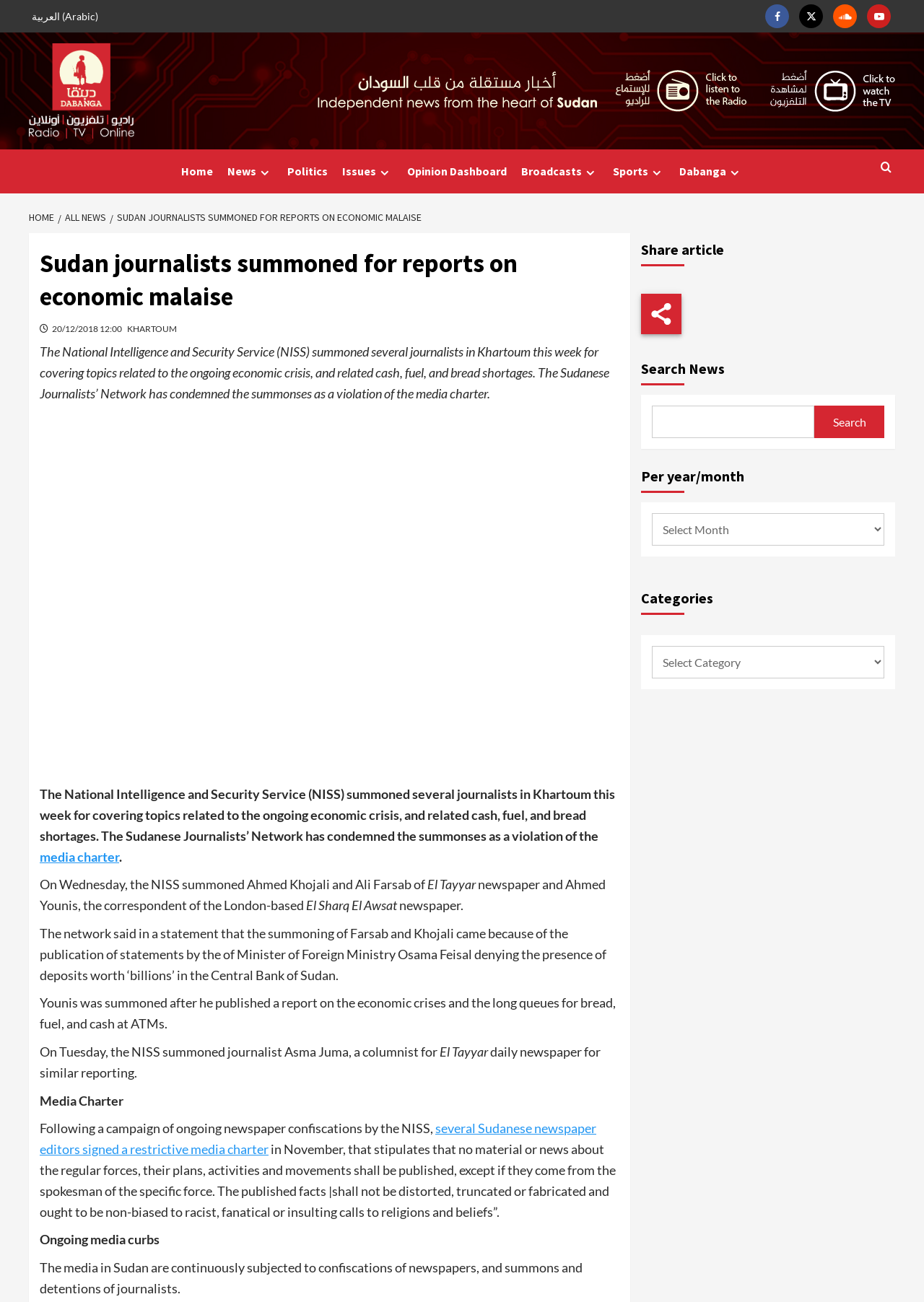Determine the bounding box for the UI element that matches this description: "All News".

[0.062, 0.162, 0.119, 0.172]